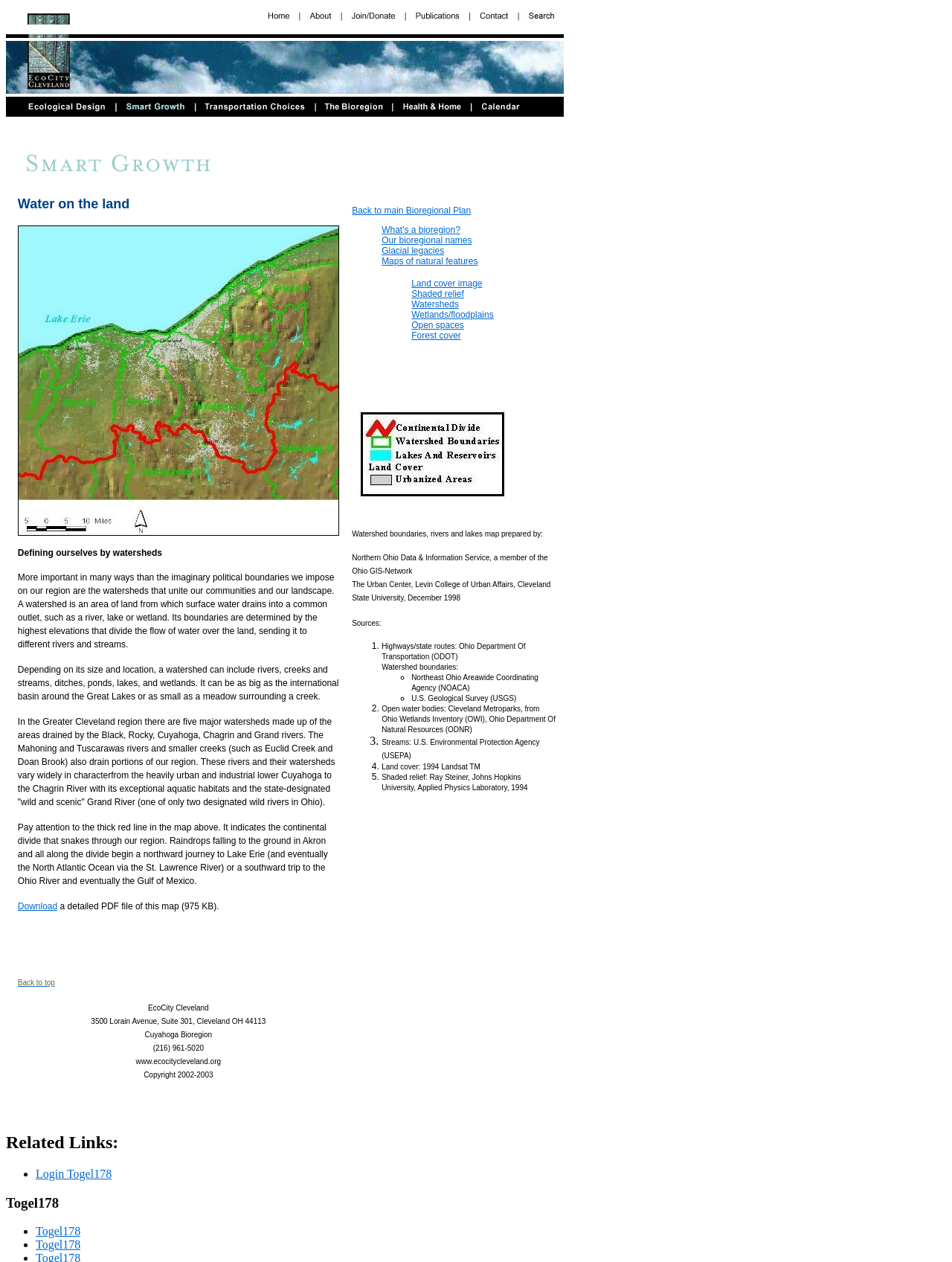Extract the bounding box of the UI element described as: "Maps of natural features".

[0.401, 0.203, 0.502, 0.211]